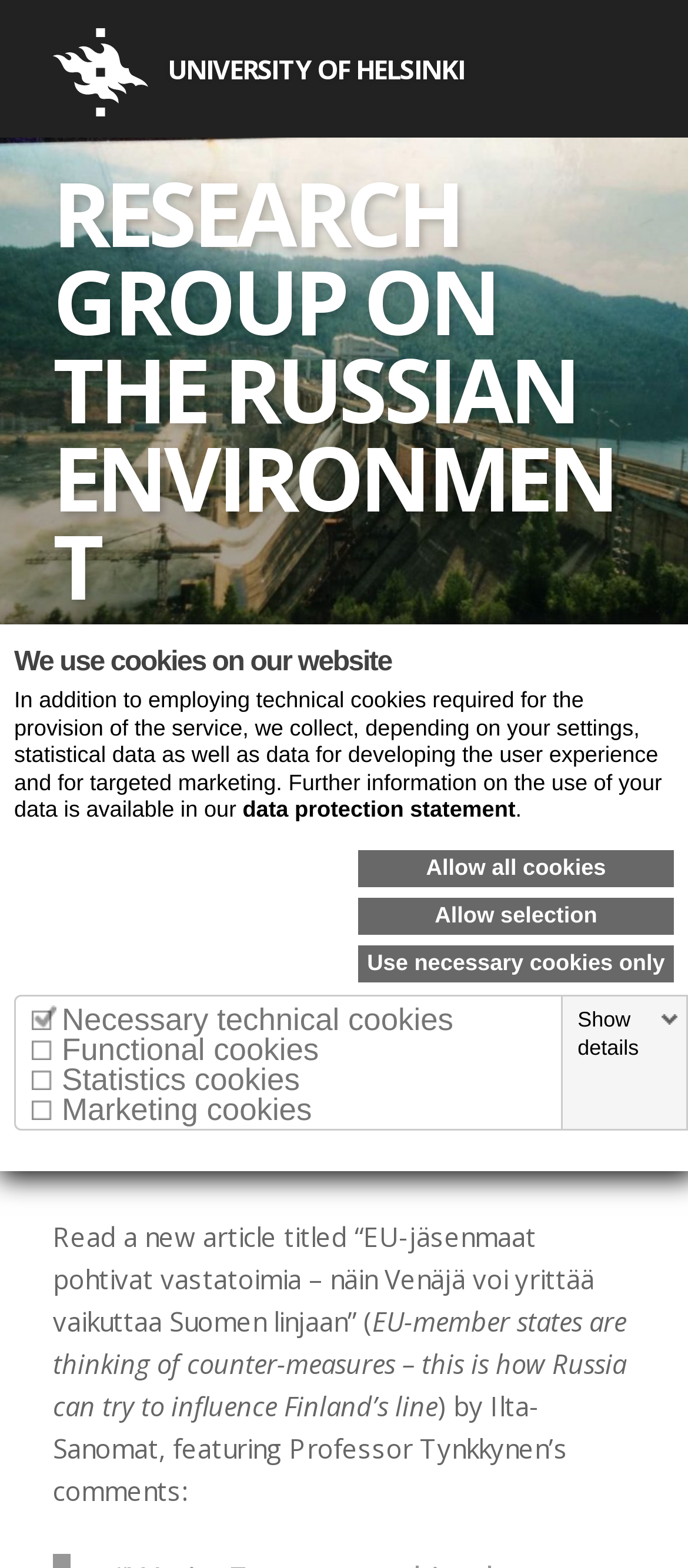Identify the bounding box coordinates for the element you need to click to achieve the following task: "Click the MENU button". The coordinates must be four float values ranging from 0 to 1, formatted as [left, top, right, bottom].

[0.383, 0.415, 0.617, 0.47]